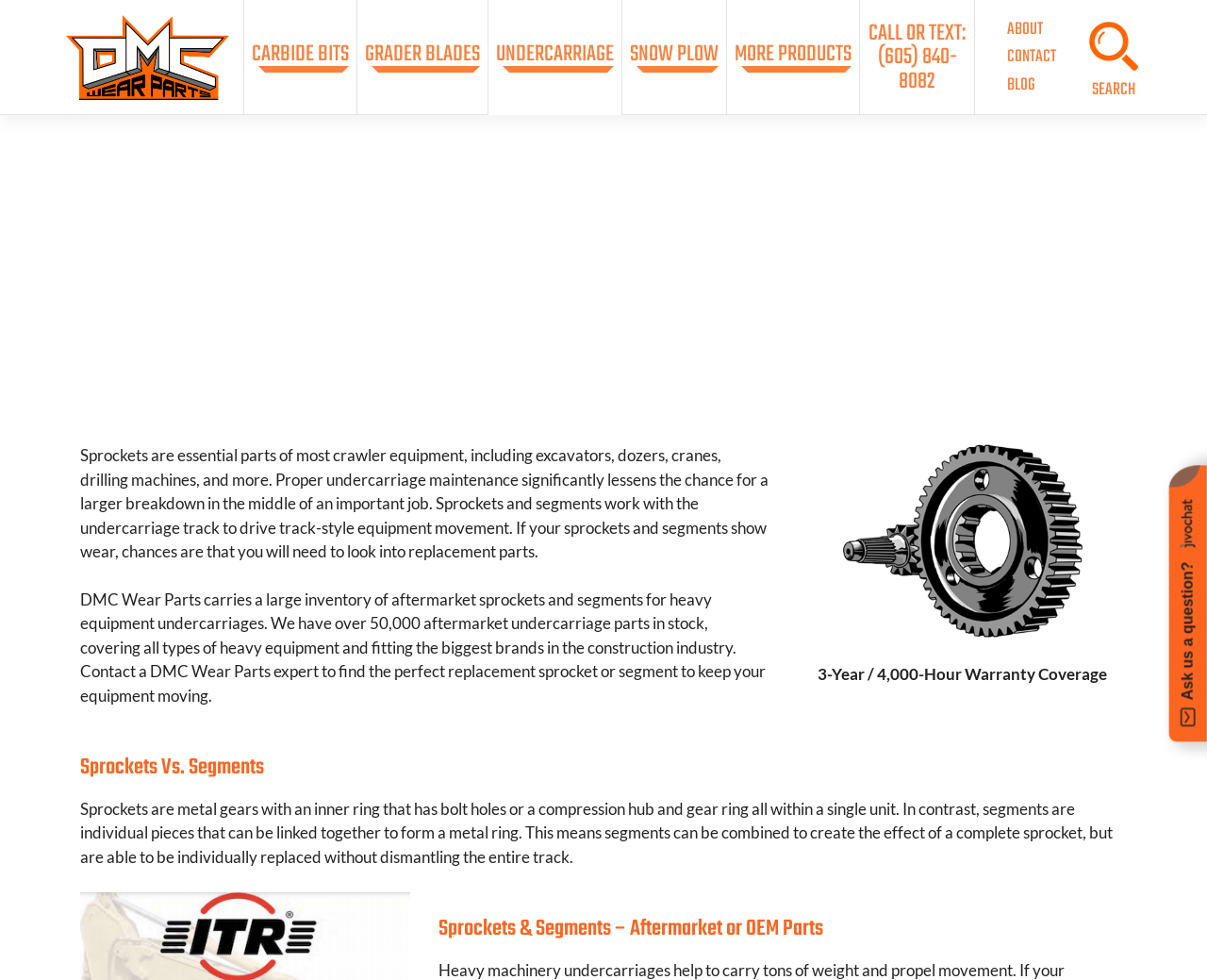What is the company name on the top left?
Please provide a single word or phrase based on the screenshot.

DMC Wear Parts